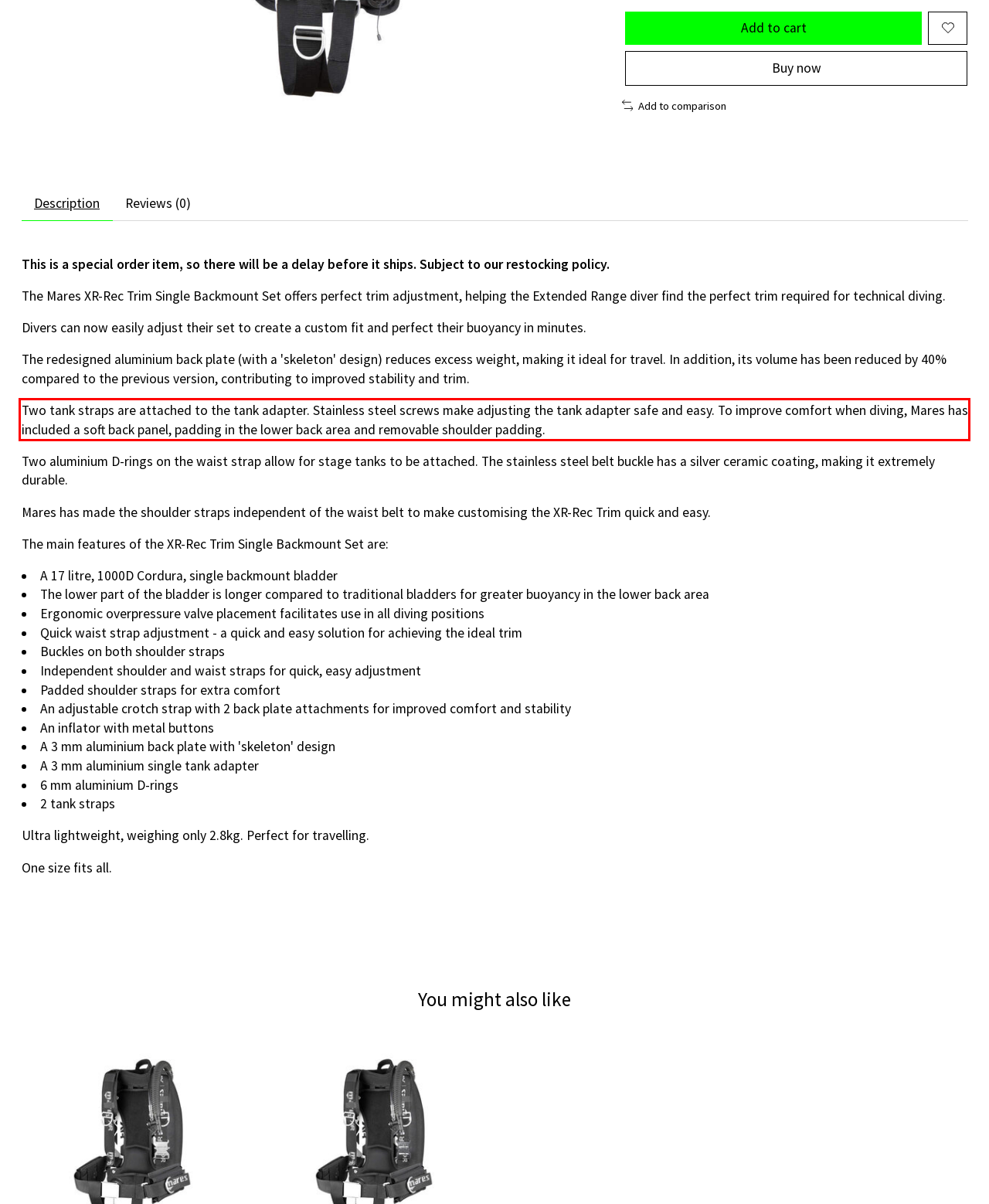You are provided with a screenshot of a webpage that includes a UI element enclosed in a red rectangle. Extract the text content inside this red rectangle.

Two tank straps are attached to the tank adapter. Stainless steel screws make adjusting the tank adapter safe and easy. To improve comfort when diving, Mares has included a soft back panel, padding in the lower back area and removable shoulder padding.